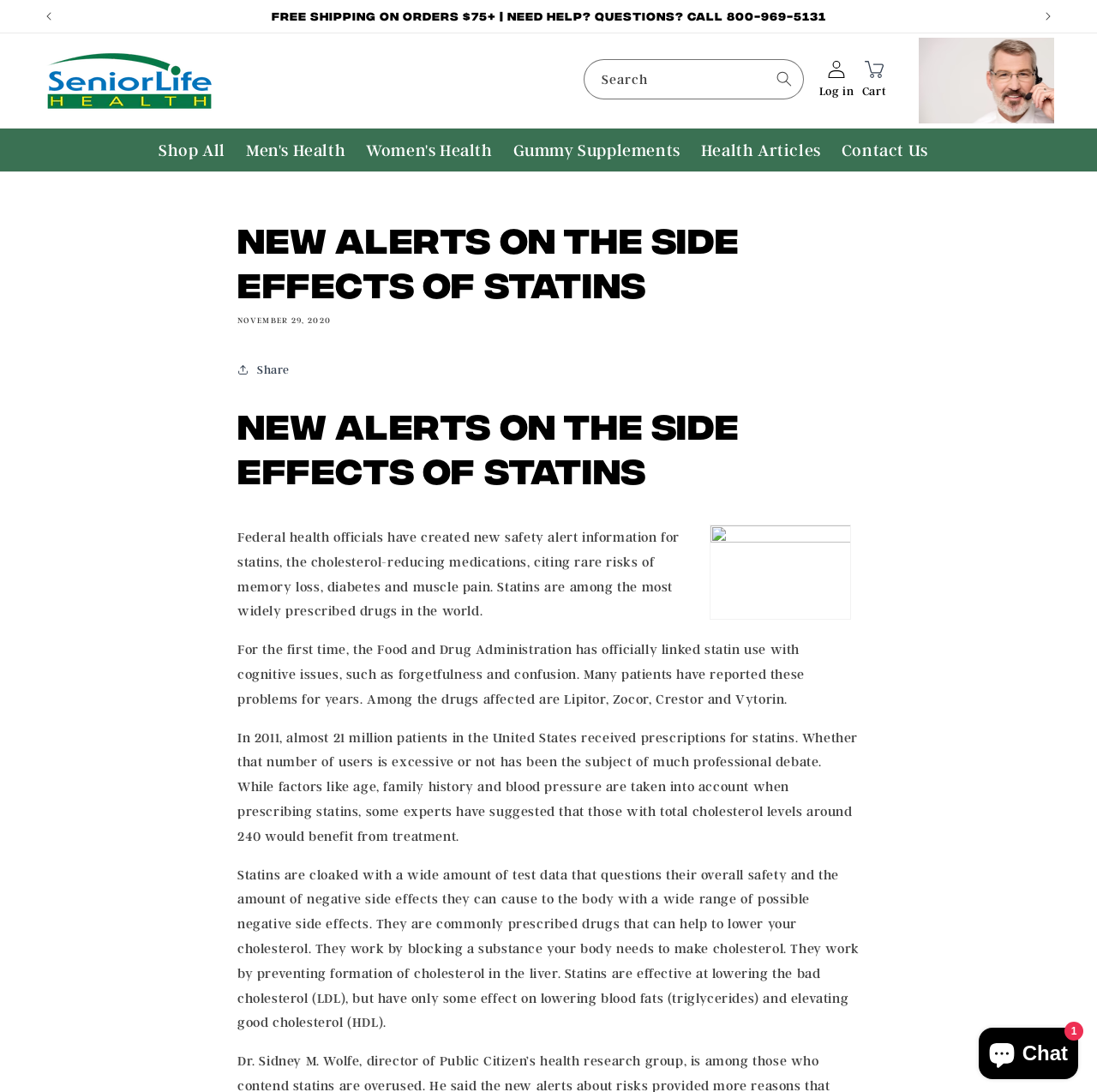Could you provide the bounding box coordinates for the portion of the screen to click to complete this instruction: "Log in to your account"?

[0.745, 0.054, 0.78, 0.093]